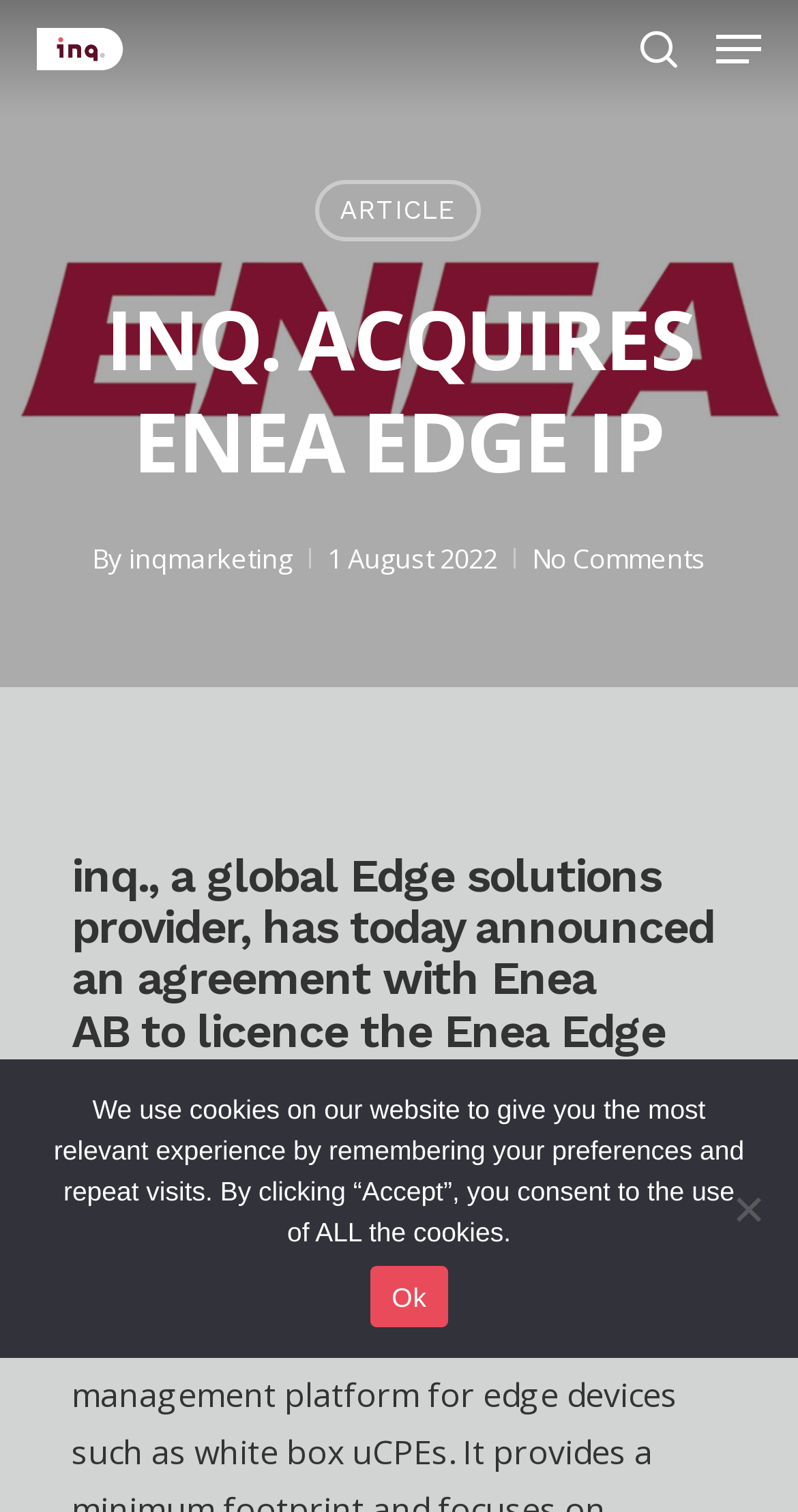Identify the bounding box coordinates of the element to click to follow this instruction: 'read the article'. Ensure the coordinates are four float values between 0 and 1, provided as [left, top, right, bottom].

[0.395, 0.119, 0.603, 0.16]